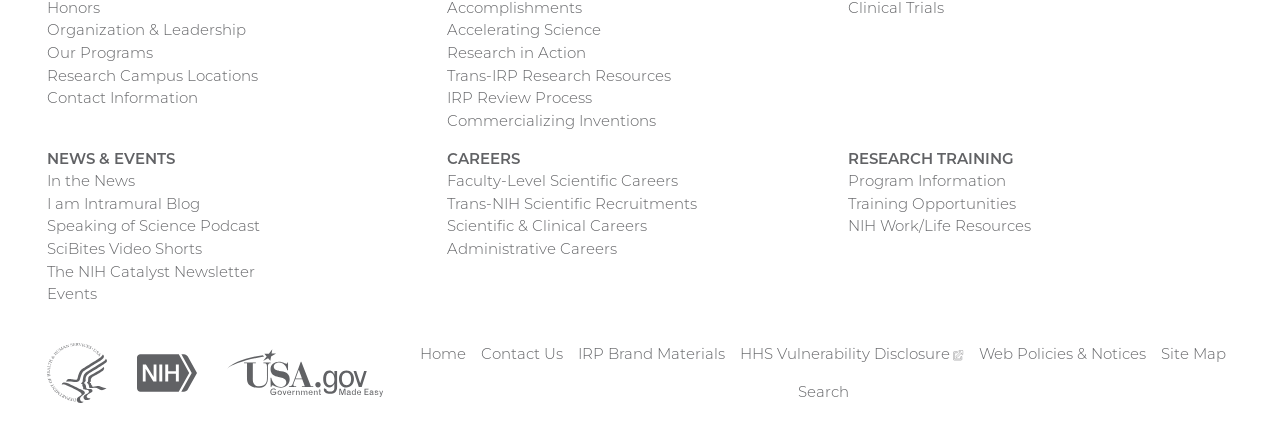Carefully examine the image and provide an in-depth answer to the question: How many links are there in the 'NEWS & EVENTS' section?

I counted the number of links under the 'NEWS & EVENTS' section, which has a bounding box coordinate of [0.037, 0.347, 0.137, 0.4]. There are 5 links: 'In the News', 'I am Intramural Blog', 'Speaking of Science Podcast', 'SciBites Video Shorts', and 'The NIH Catalyst Newsletter'.